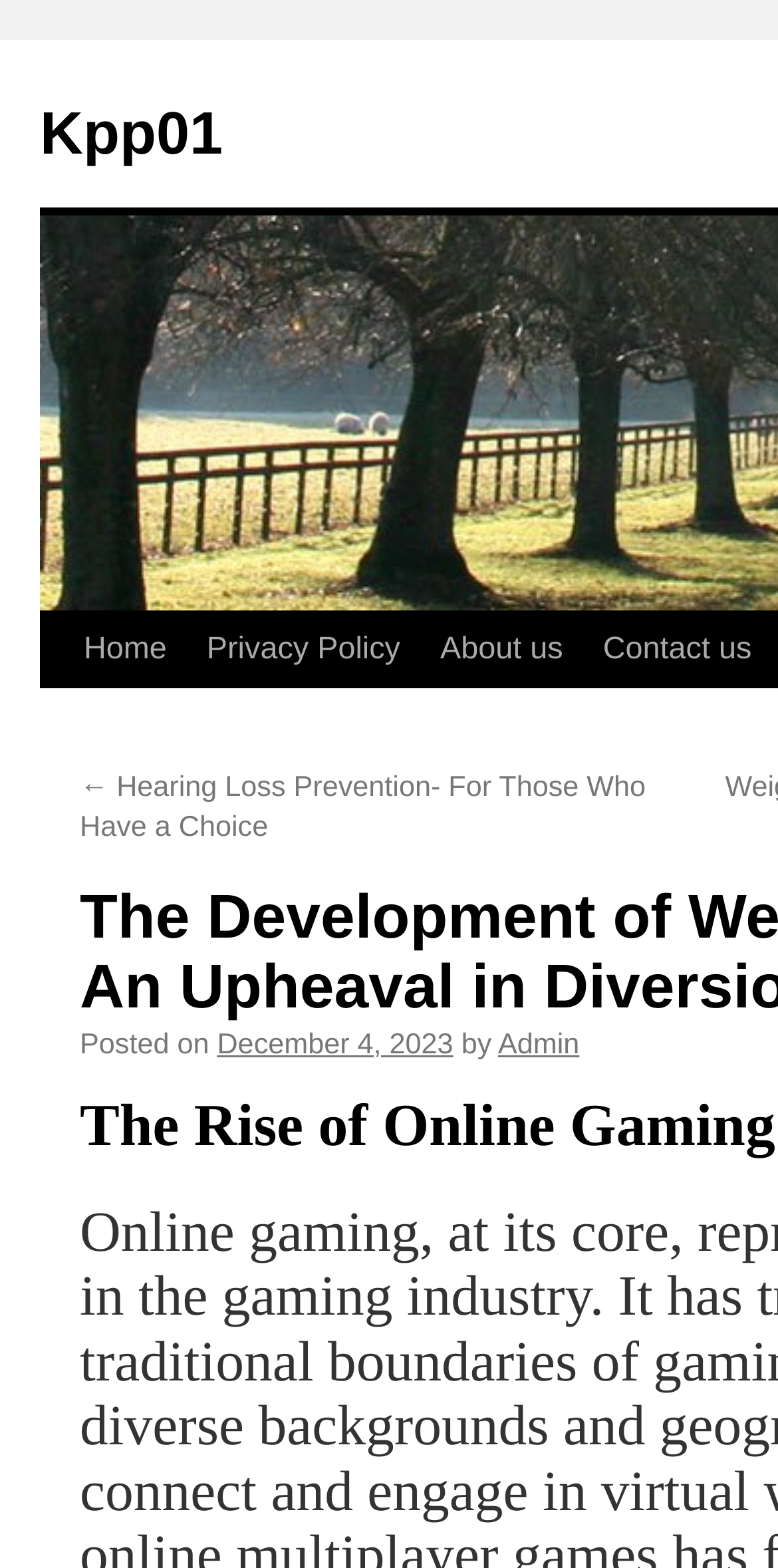How many navigation links are there?
Give a one-word or short phrase answer based on the image.

5